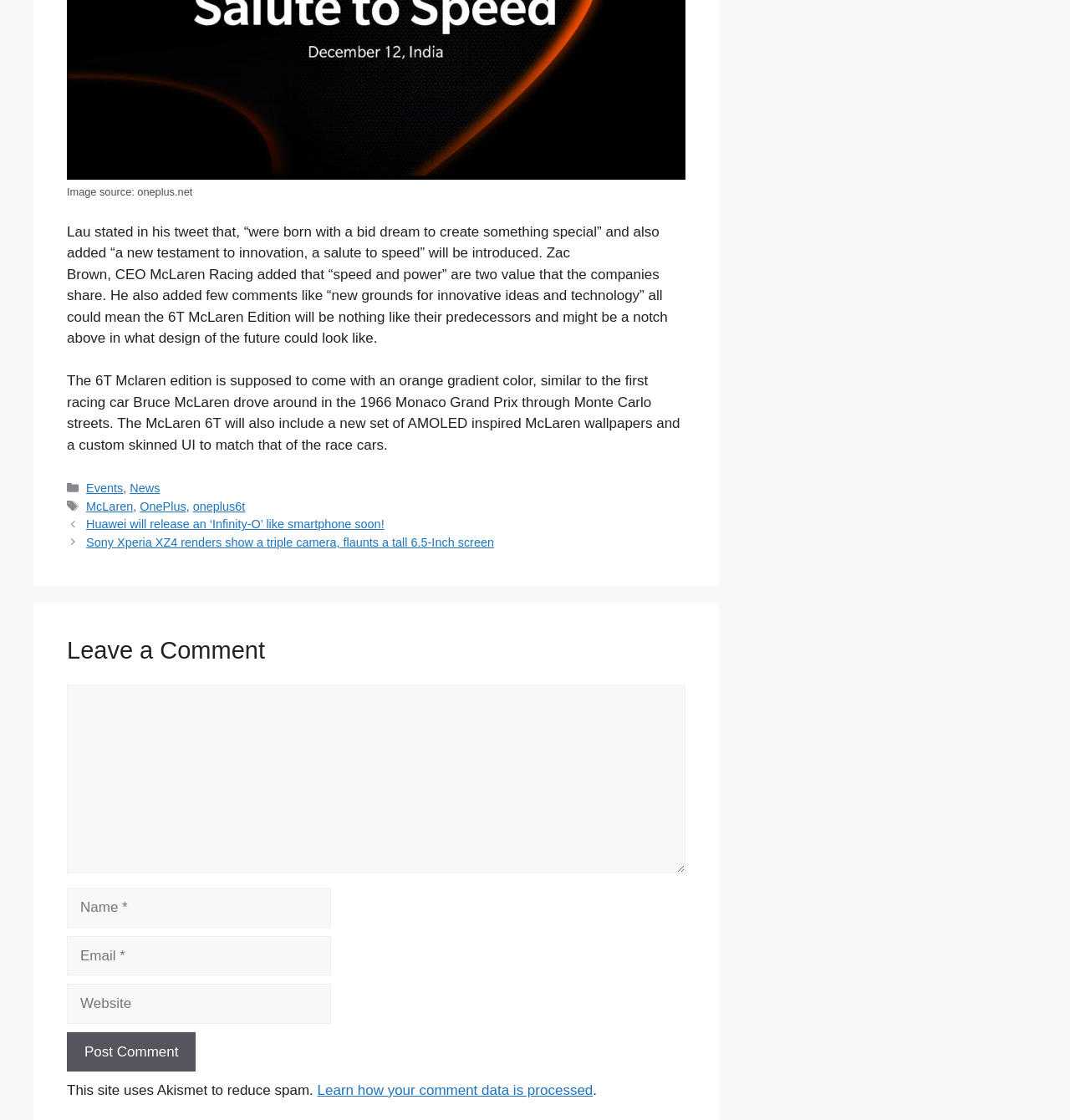Identify the bounding box coordinates for the region of the element that should be clicked to carry out the instruction: "Click the 'Post Comment' button". The bounding box coordinates should be four float numbers between 0 and 1, i.e., [left, top, right, bottom].

[0.062, 0.921, 0.183, 0.957]